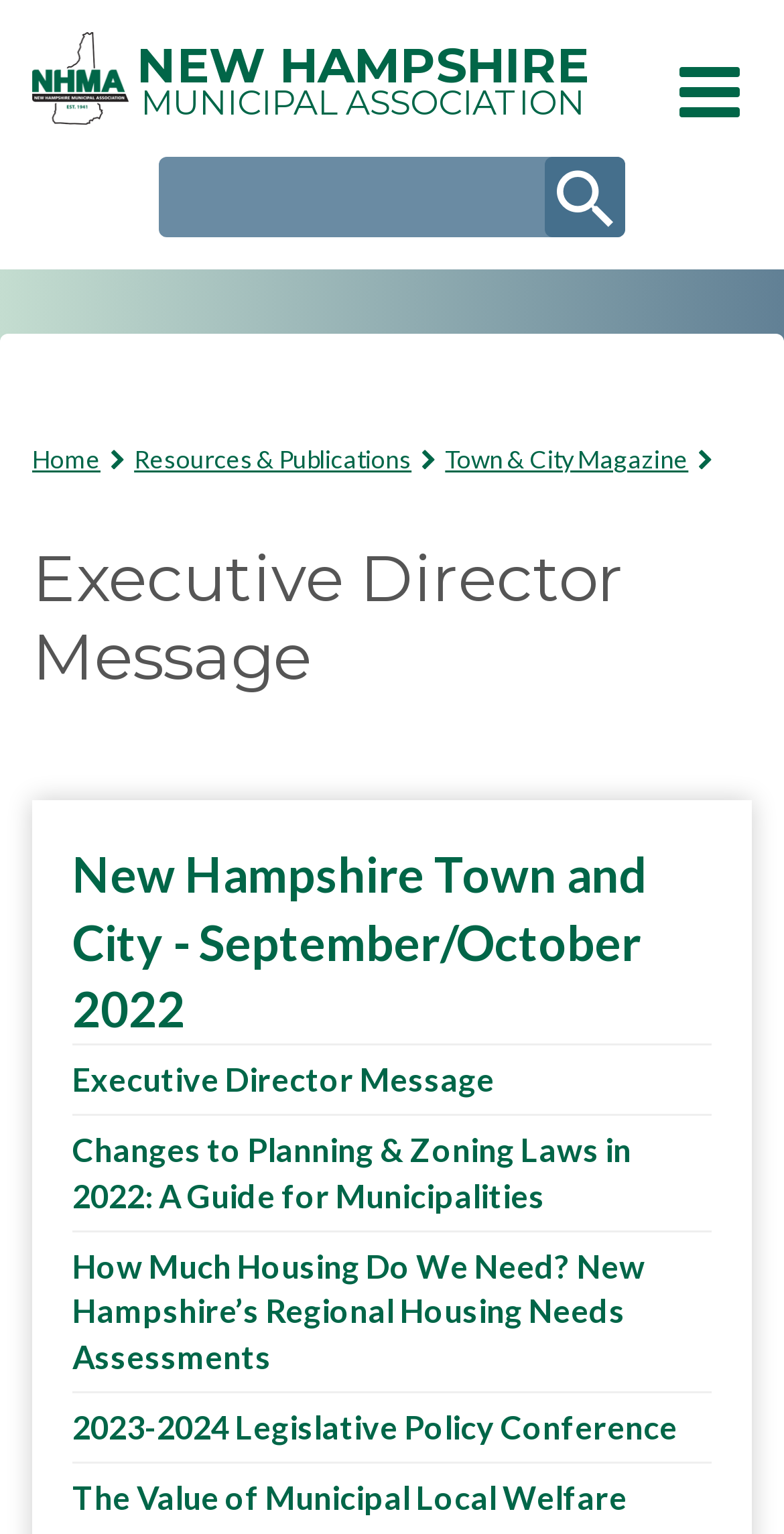Generate the text content of the main heading of the webpage.

Executive Director Message